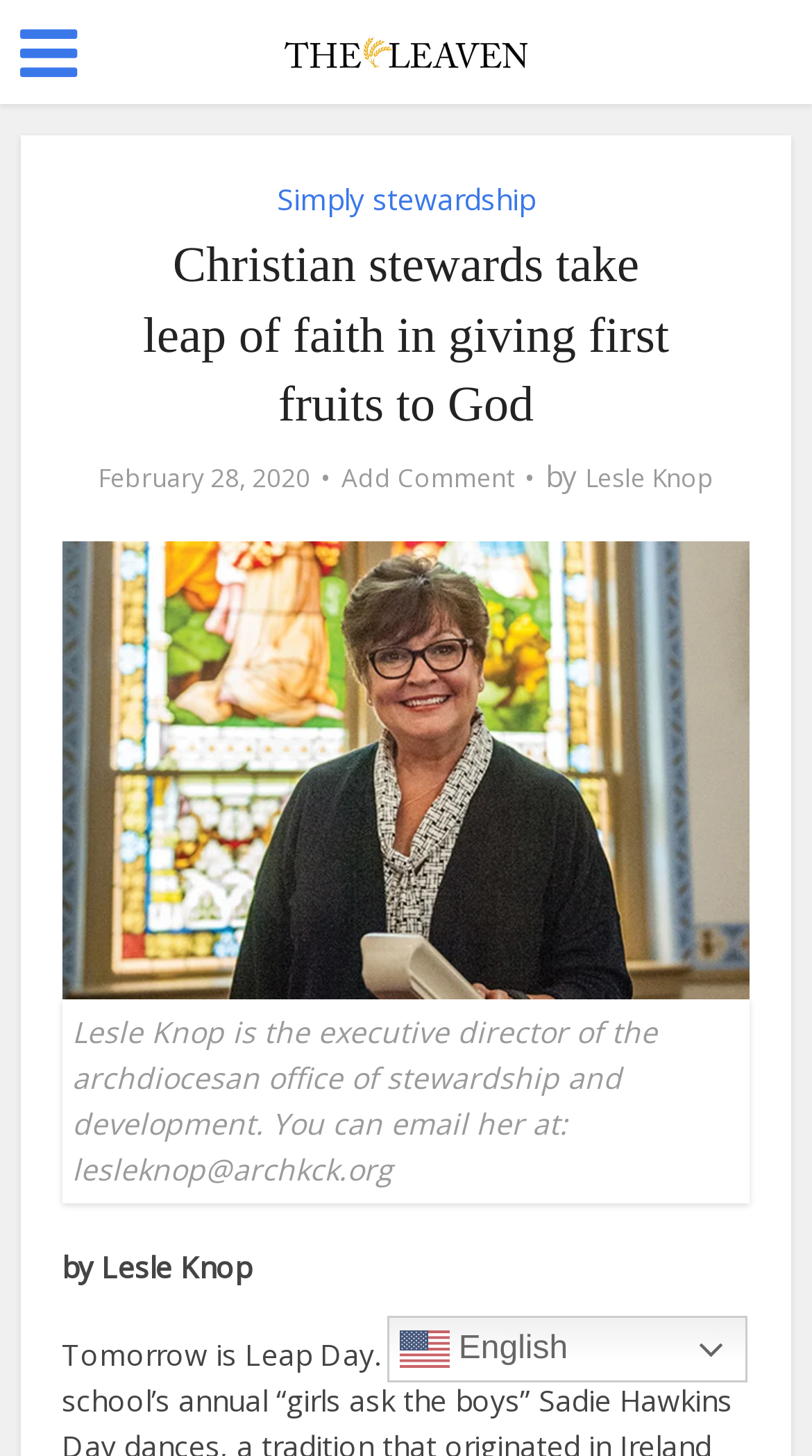What is the language of the webpage?
Answer the question with a single word or phrase by looking at the picture.

English